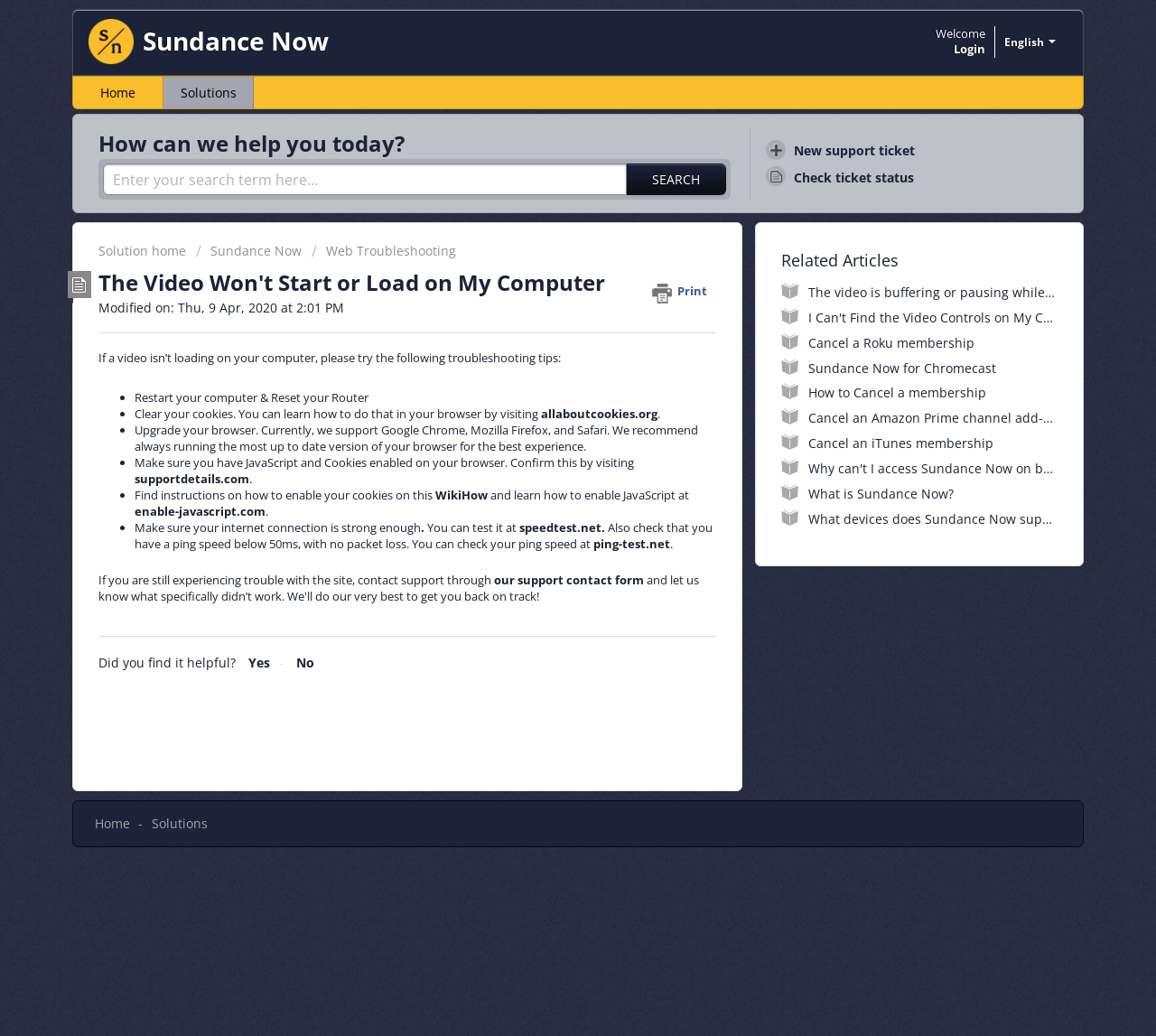What is the purpose of the 'Search' button?
Provide a detailed answer to the question, using the image to inform your response.

I found the purpose of the 'Search' button by looking at its location on the webpage, which is next to a textbox with a placeholder text, indicating that it's used to search for solutions or answers to questions.